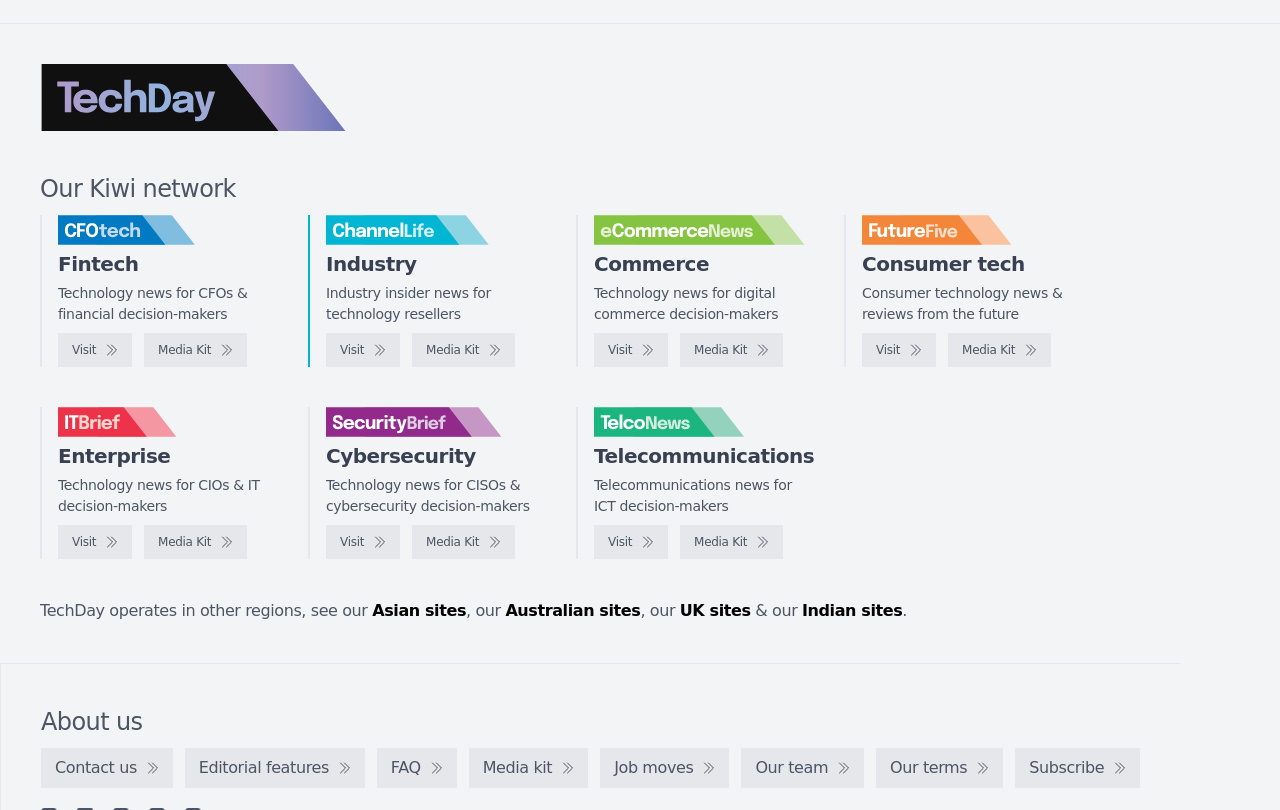Specify the bounding box coordinates of the area that needs to be clicked to achieve the following instruction: "Check Media Kit".

[0.113, 0.411, 0.193, 0.453]